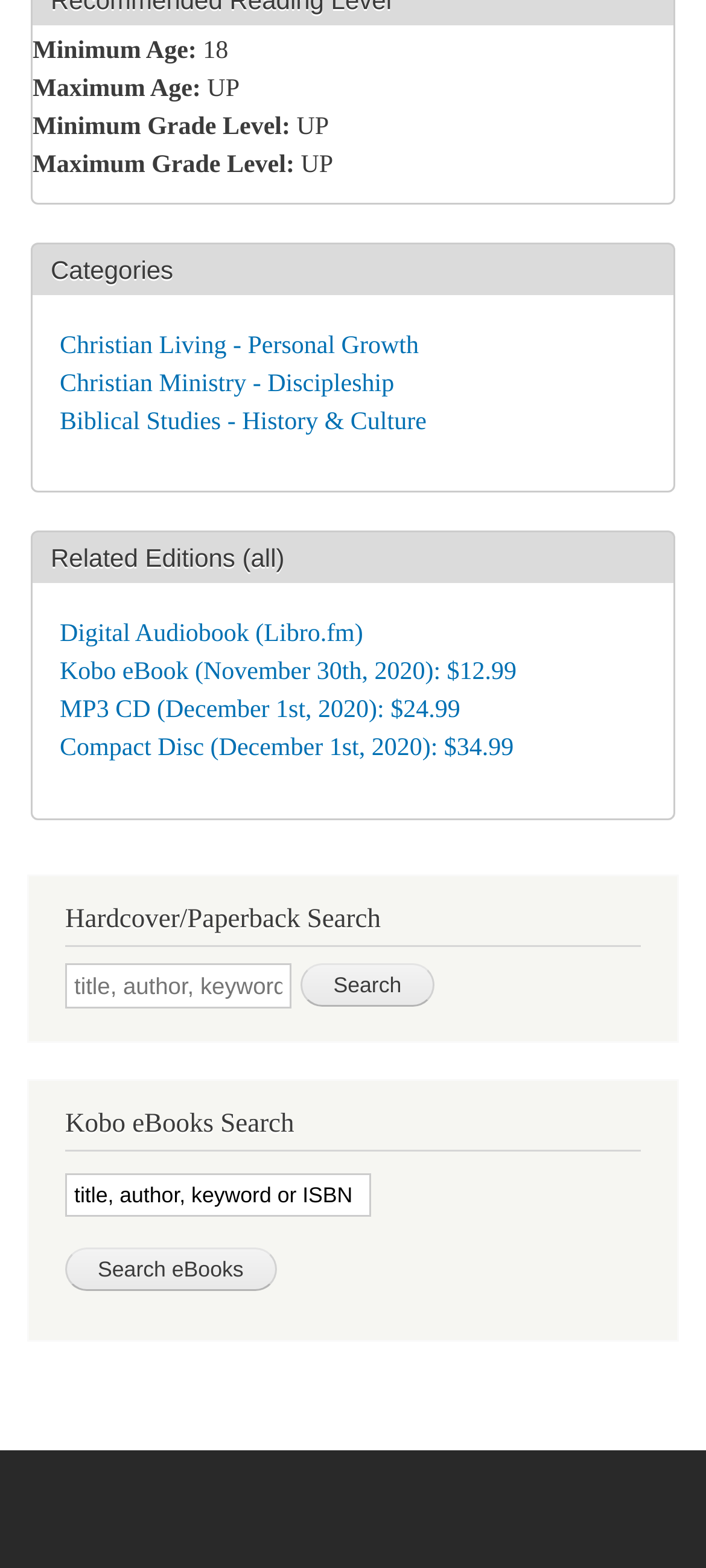What are the categories listed?
Based on the visual information, provide a detailed and comprehensive answer.

The categories are listed under the 'Categories' group, which includes 'Christian Living - Personal Growth', 'Christian Ministry - Discipleship', and 'Biblical Studies - History & Culture'.